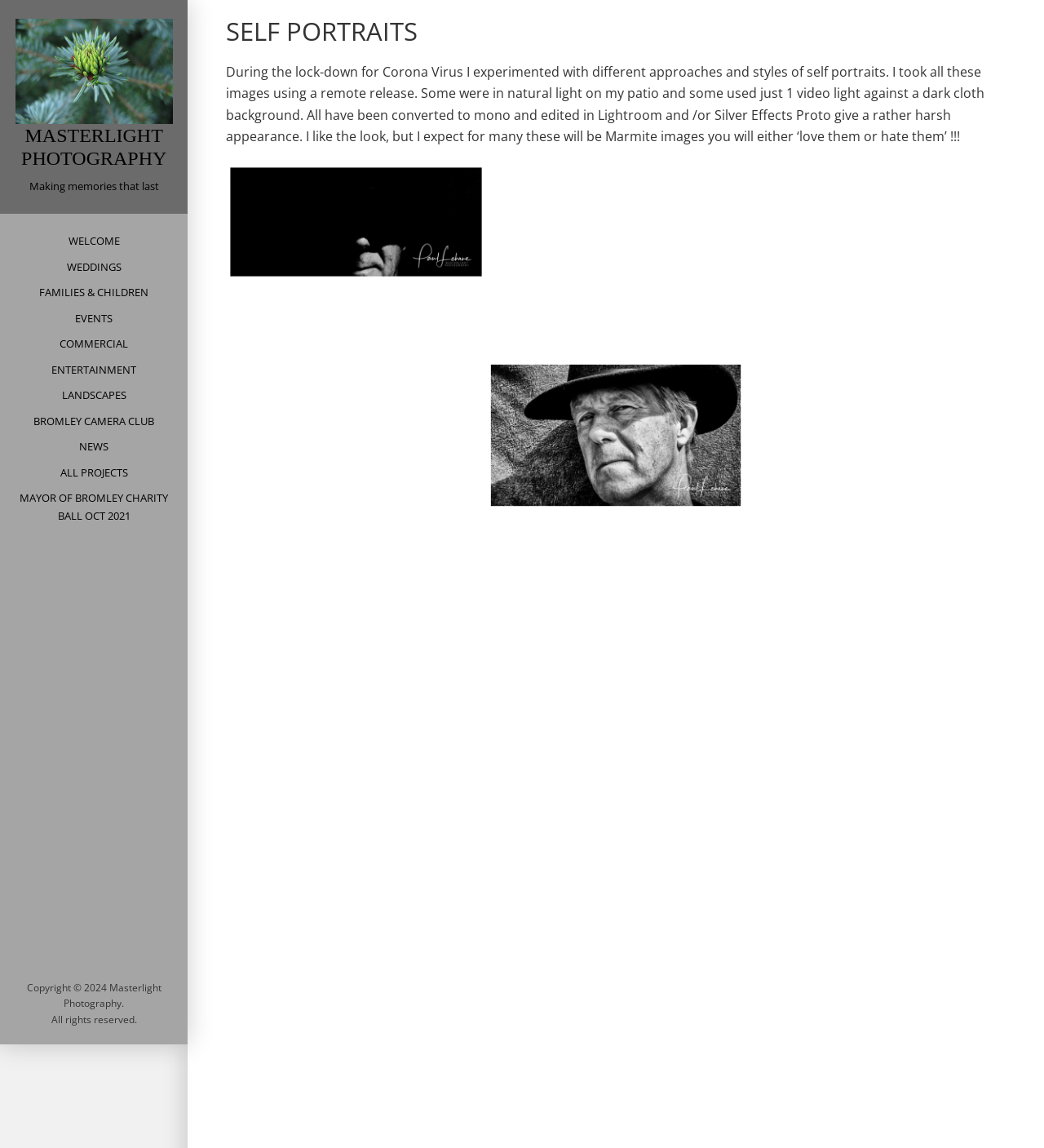What is the name of the photography studio?
Please use the visual content to give a single word or phrase answer.

Masterlight Photography